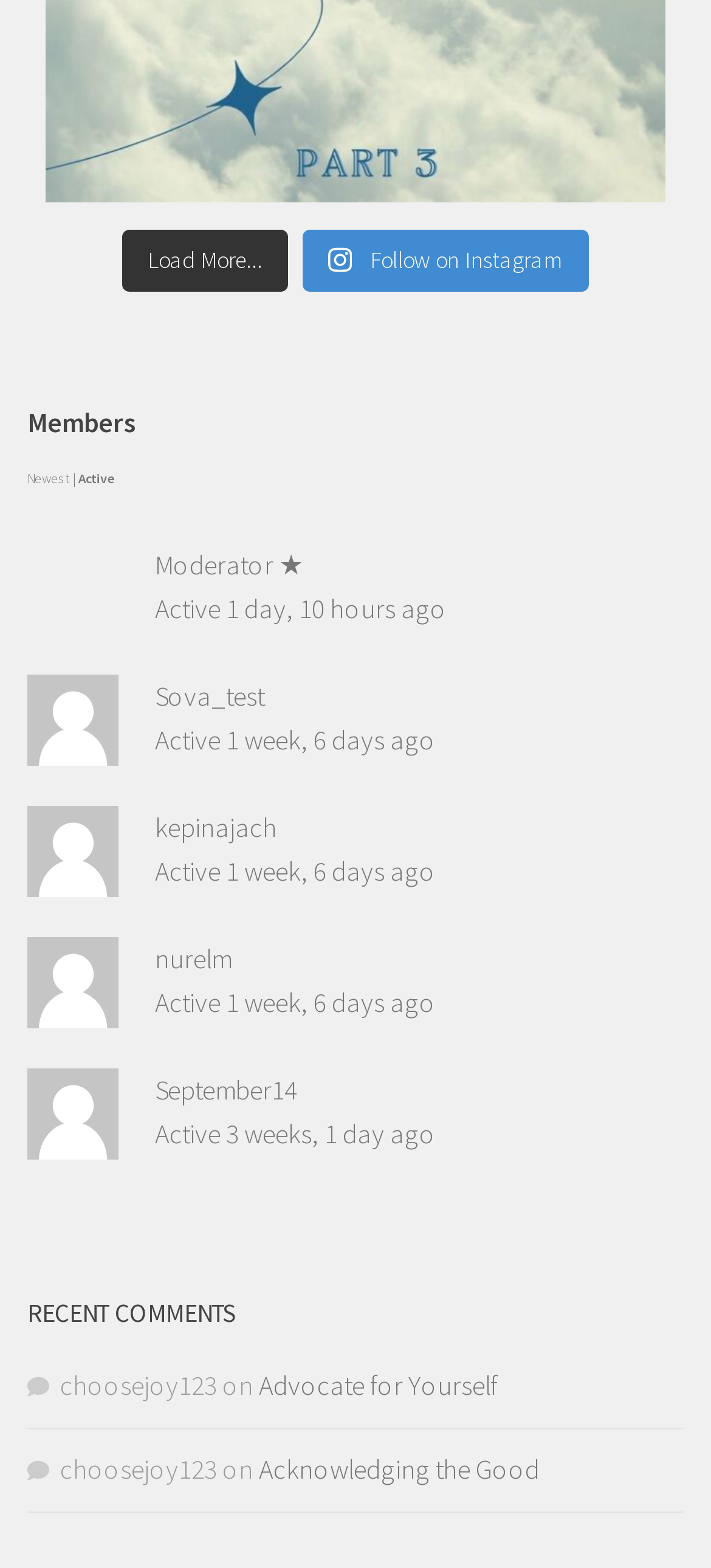Find the bounding box coordinates for the area that must be clicked to perform this action: "view latest news".

None